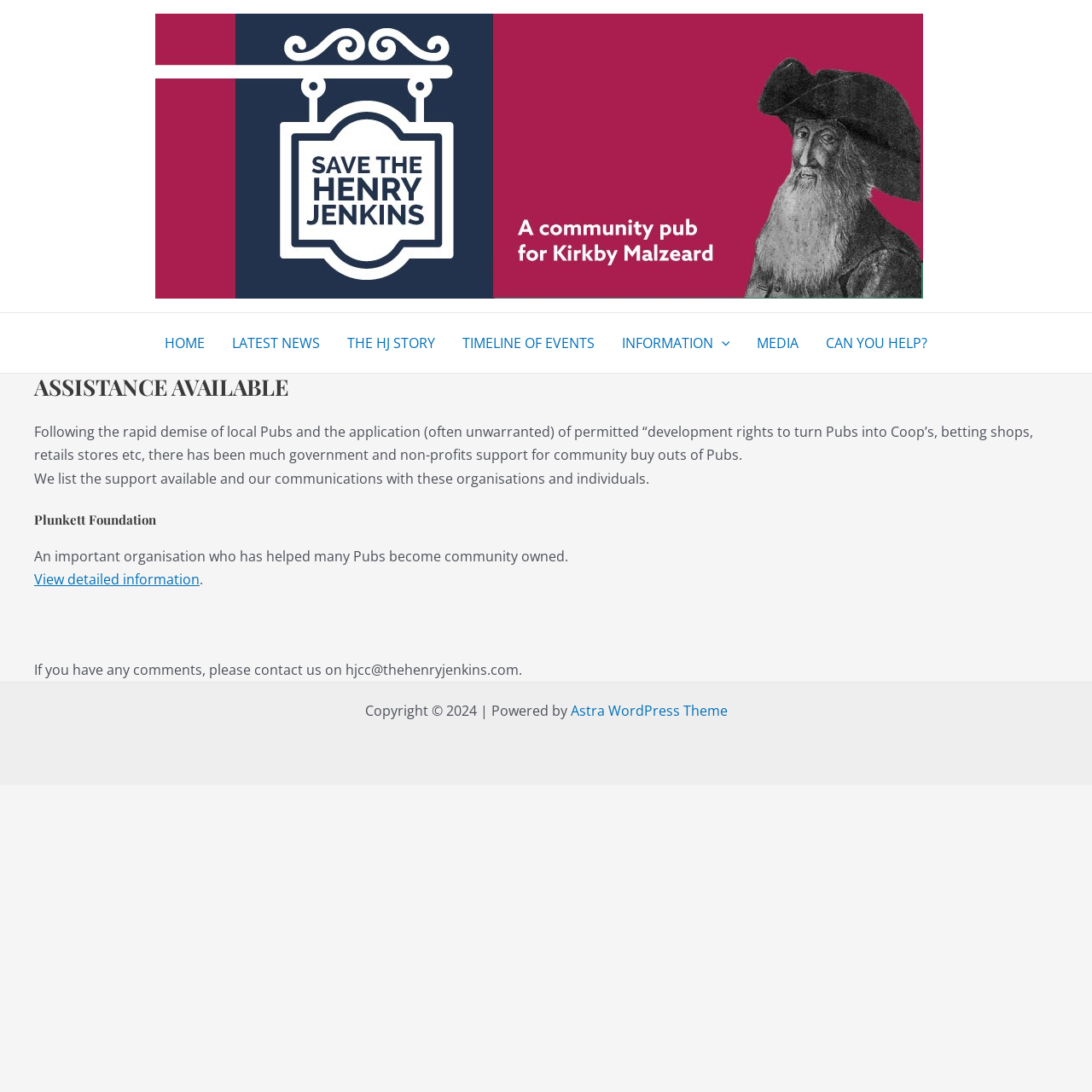Locate the coordinates of the bounding box for the clickable region that fulfills this instruction: "Toggle Menu".

[0.653, 0.287, 0.668, 0.341]